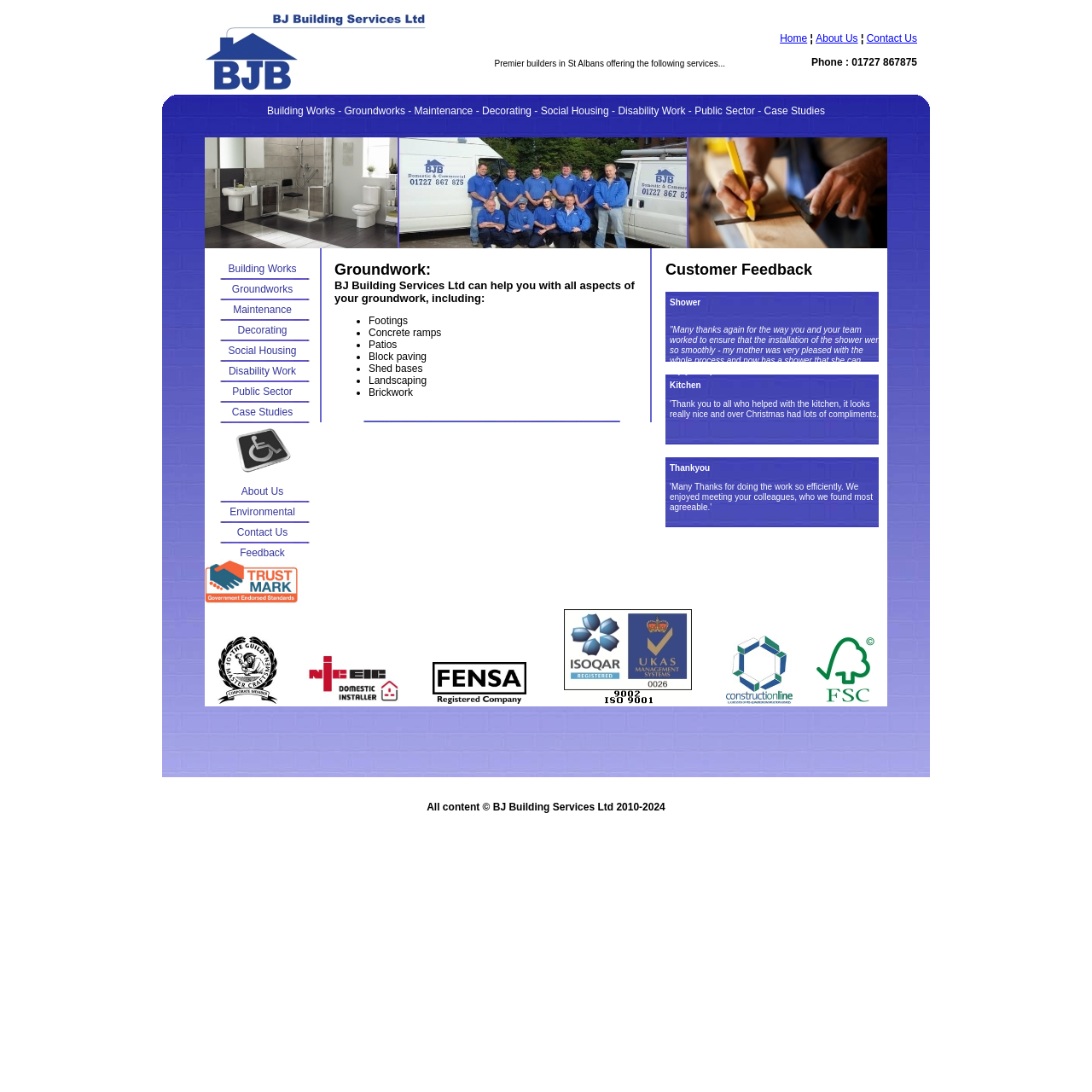Please identify the bounding box coordinates of the element's region that should be clicked to execute the following instruction: "Click on the 'About Us' link". The bounding box coordinates must be four float numbers between 0 and 1, i.e., [left, top, right, bottom].

[0.221, 0.445, 0.26, 0.455]